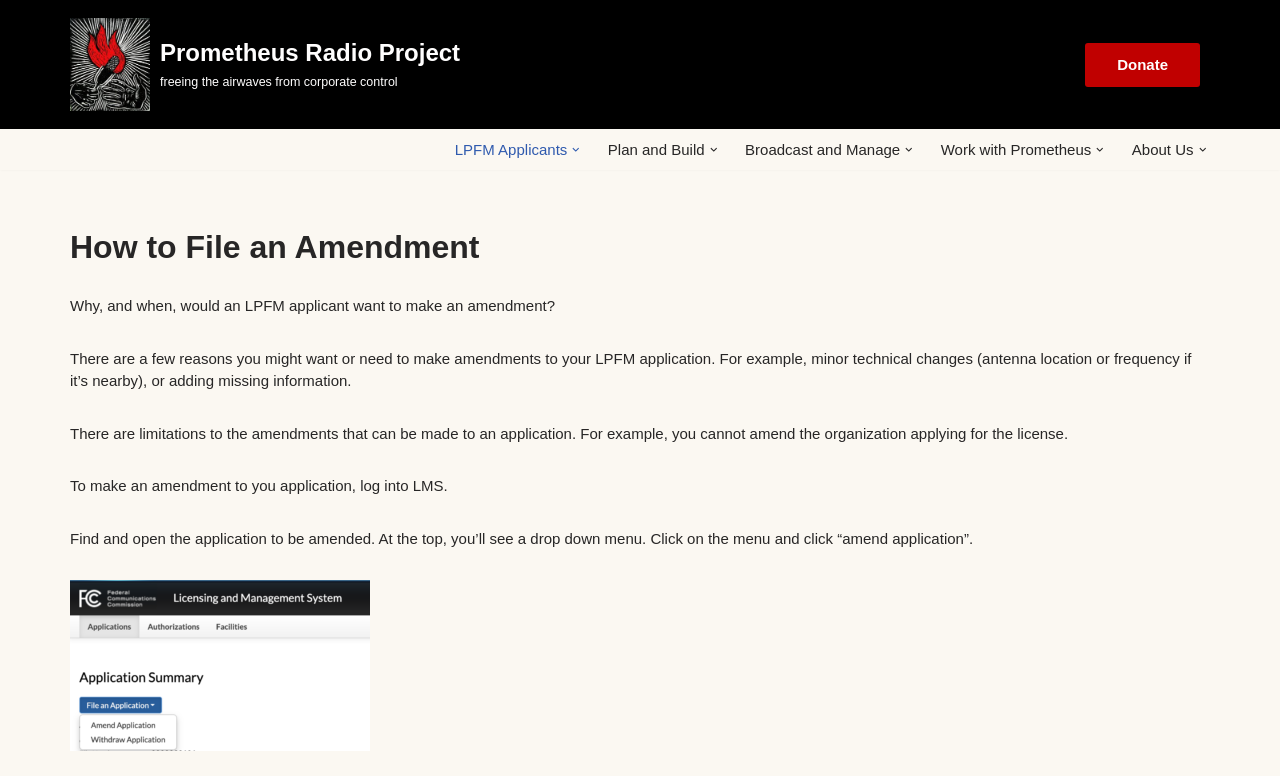Locate the bounding box coordinates of the segment that needs to be clicked to meet this instruction: "Click on the 'Skip to content' link".

[0.0, 0.041, 0.023, 0.067]